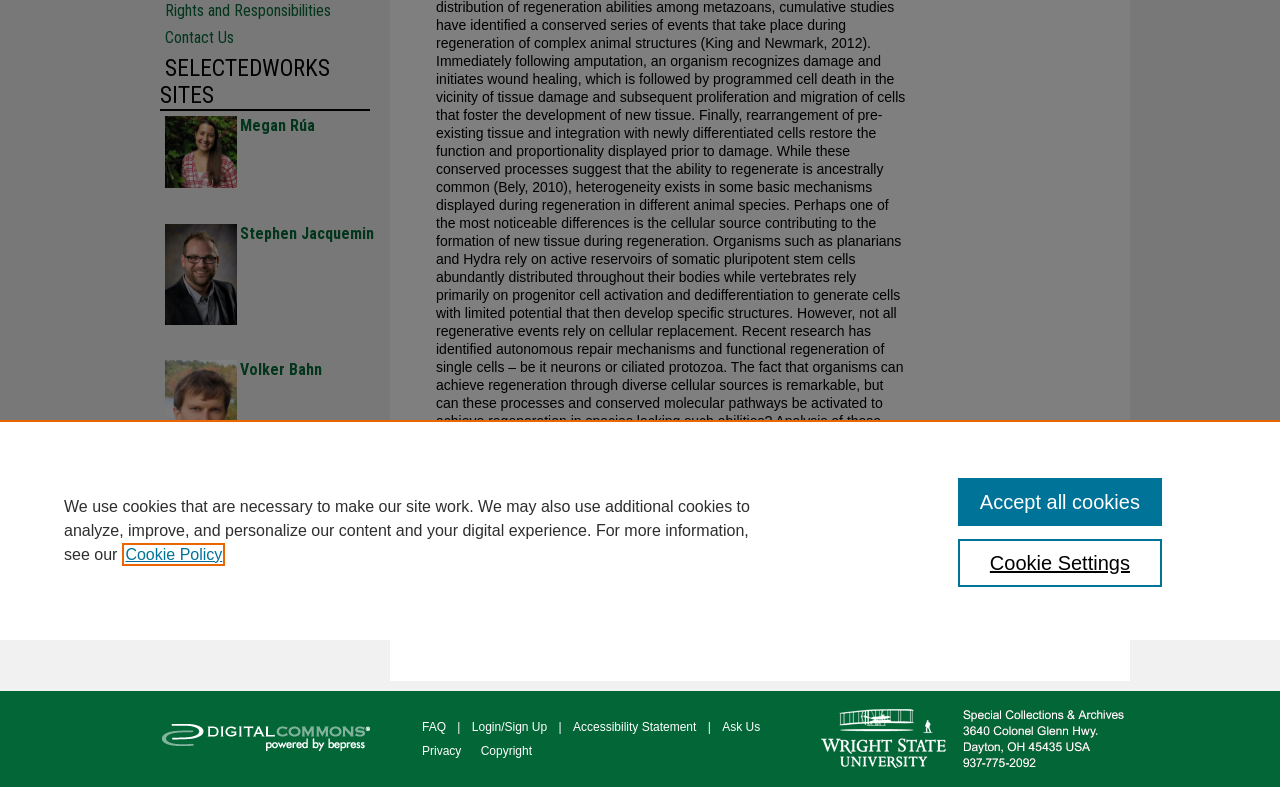Using the provided element description: "Copyright", determine the bounding box coordinates of the corresponding UI element in the screenshot.

[0.376, 0.946, 0.416, 0.963]